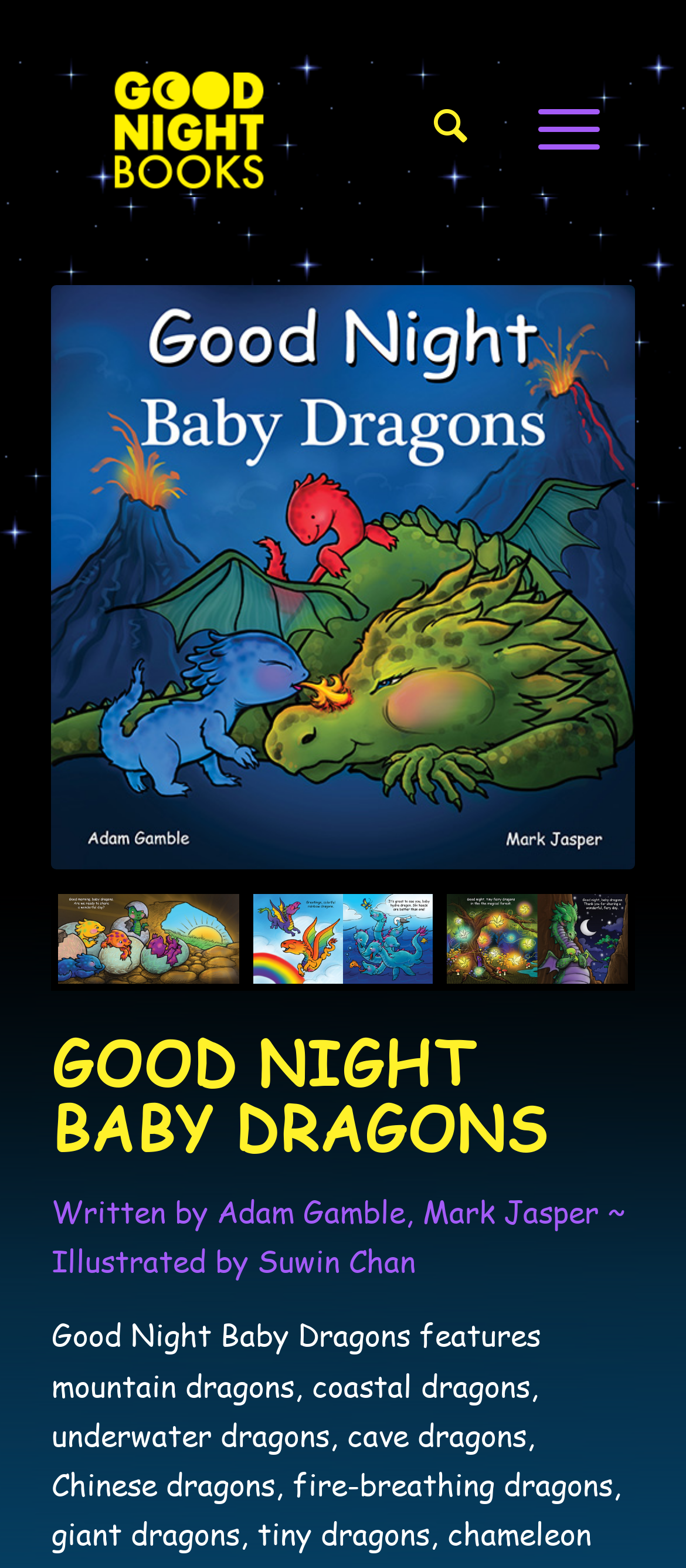What is the main heading of this webpage? Please extract and provide it.

GOOD NIGHT BABY DRAGONS